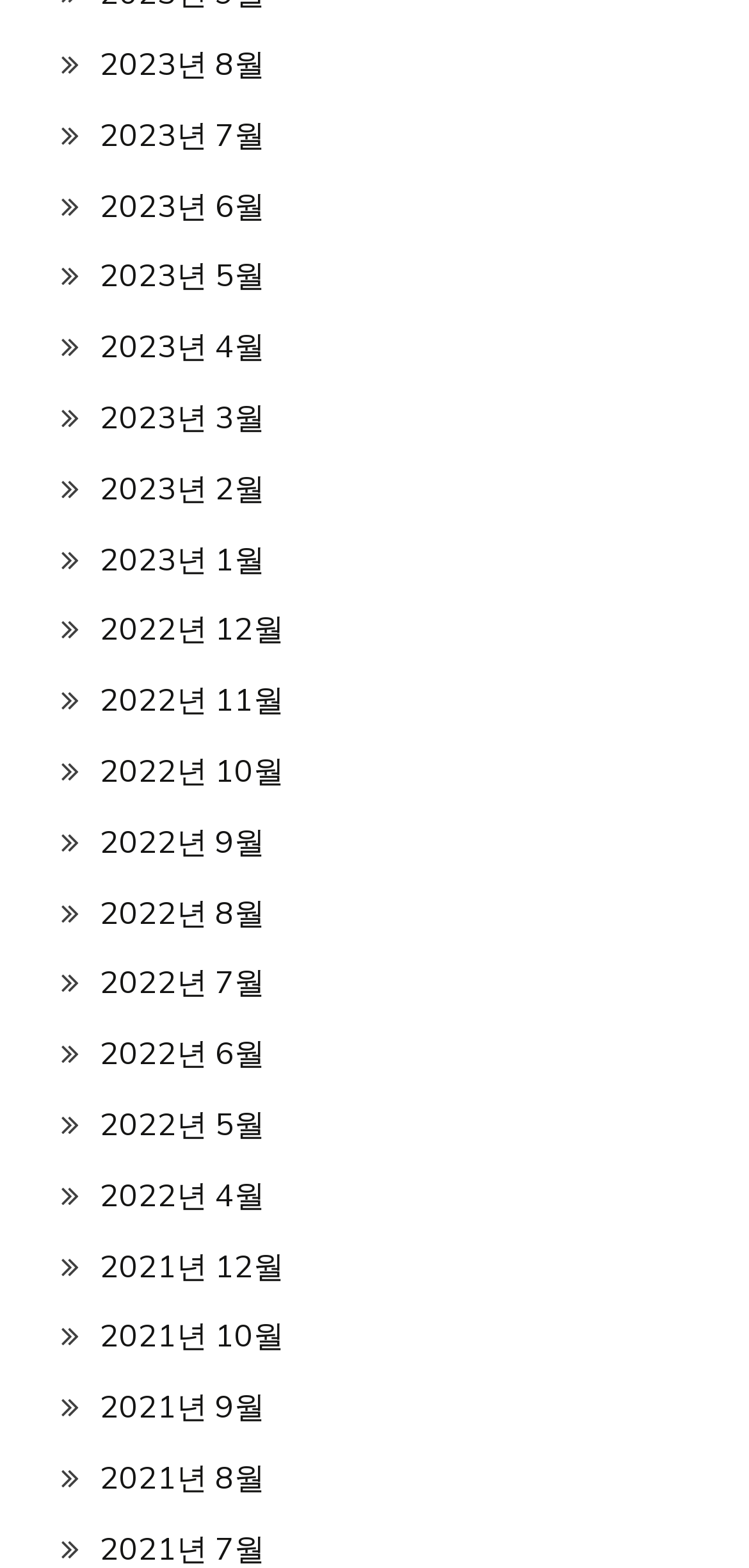Return the bounding box coordinates of the UI element that corresponds to this description: "2023년 7월". The coordinates must be given as four float numbers in the range of 0 and 1, [left, top, right, bottom].

[0.133, 0.073, 0.354, 0.098]